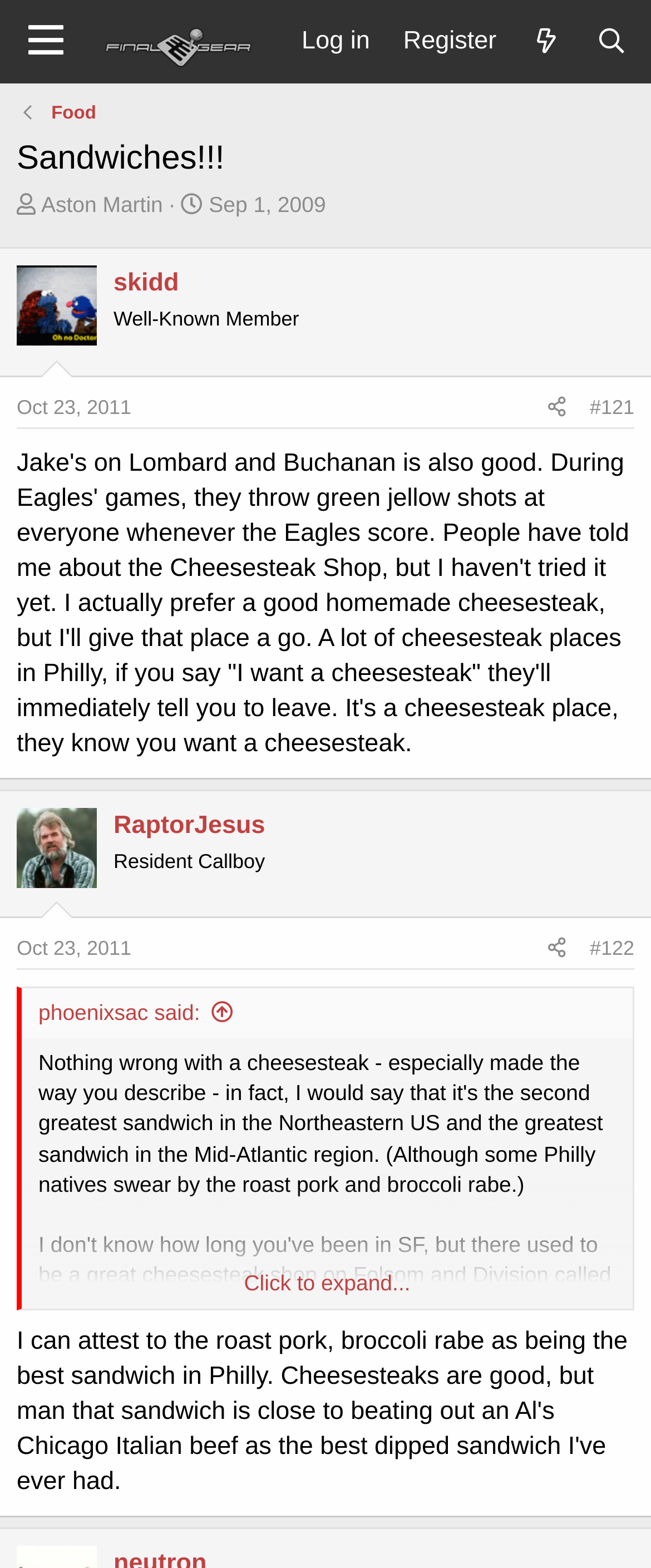Please locate the bounding box coordinates of the element that should be clicked to complete the given instruction: "Click the 'Menu' button".

[0.01, 0.0, 0.13, 0.053]